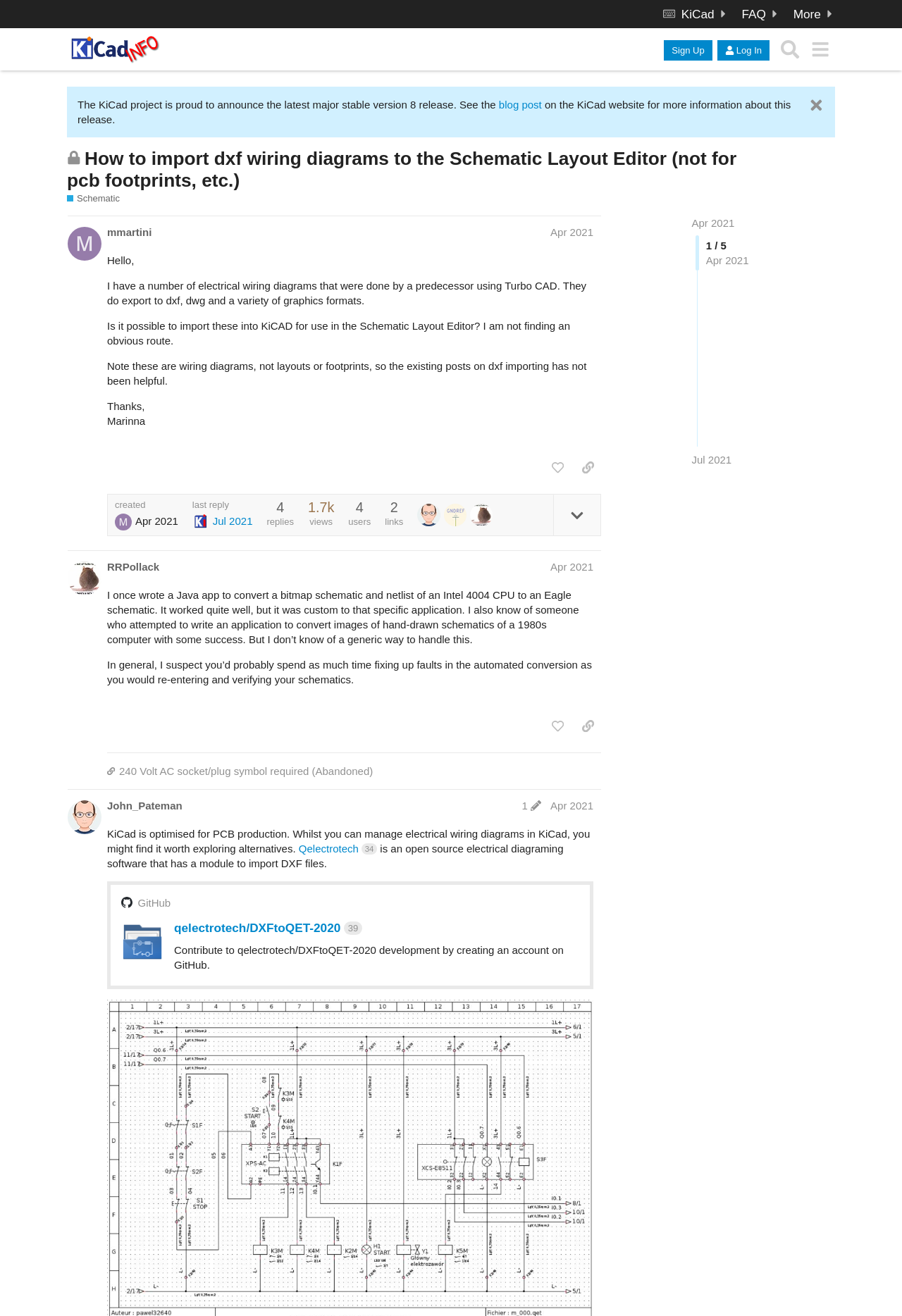What is the topic of this forum?
Please ensure your answer is as detailed and informative as possible.

The topic of this forum is about importing dxf wiring diagrams to the Schematic Layout Editor in KiCad, as indicated by the heading 'How to import dxf wiring diagrams to the Schematic Layout Editor (not for pcb footprints, etc.)'.